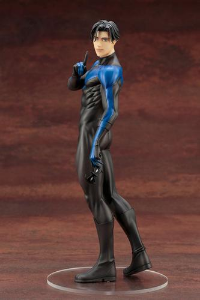Please provide a one-word or short phrase answer to the question:
What is the name of the series this figure is part of?

DC COMICS IKEMEN